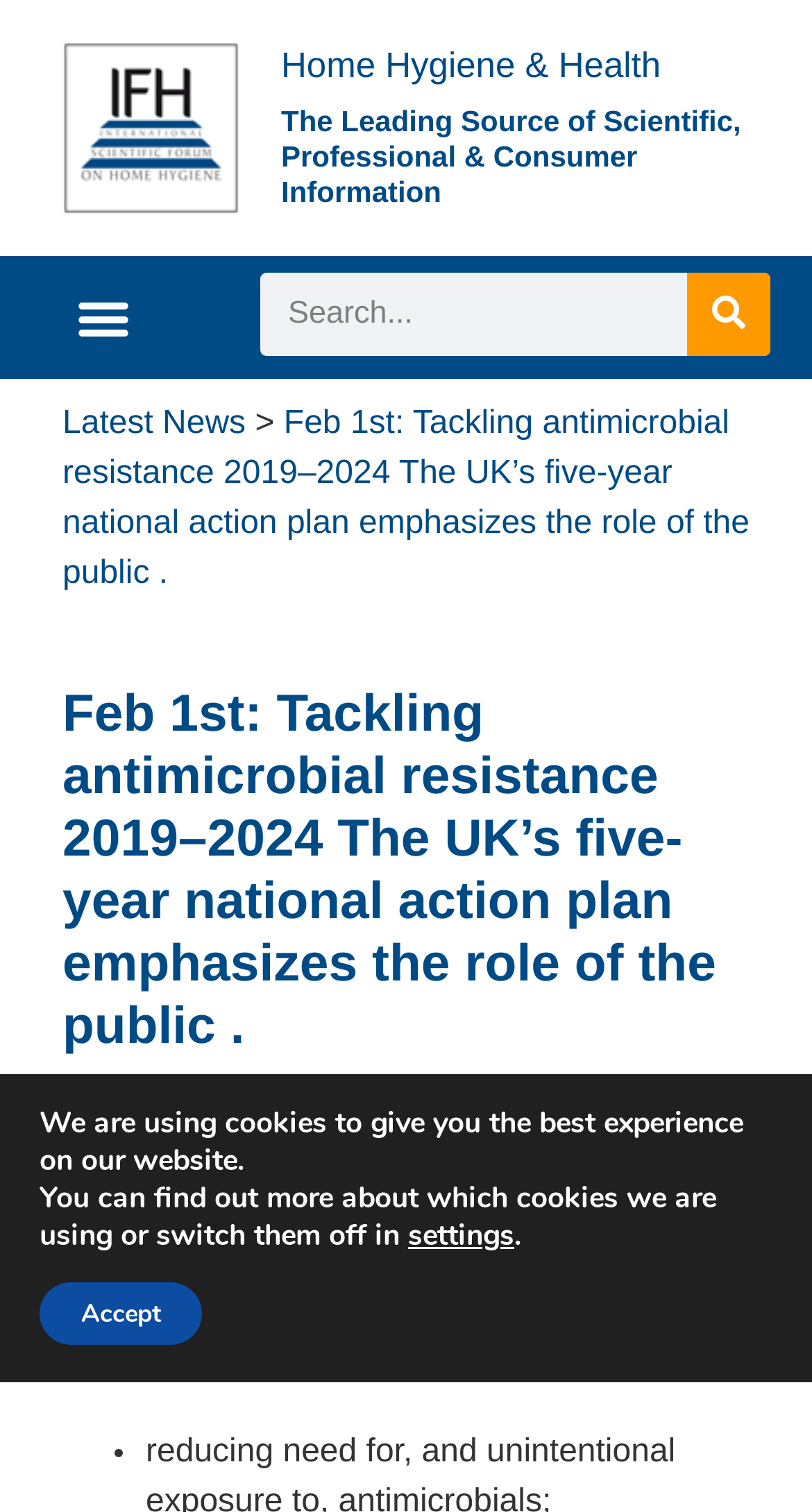Please locate the UI element described by "parent_node: Search name="s" placeholder="Search..."" and provide its bounding box coordinates.

[0.321, 0.18, 0.846, 0.235]